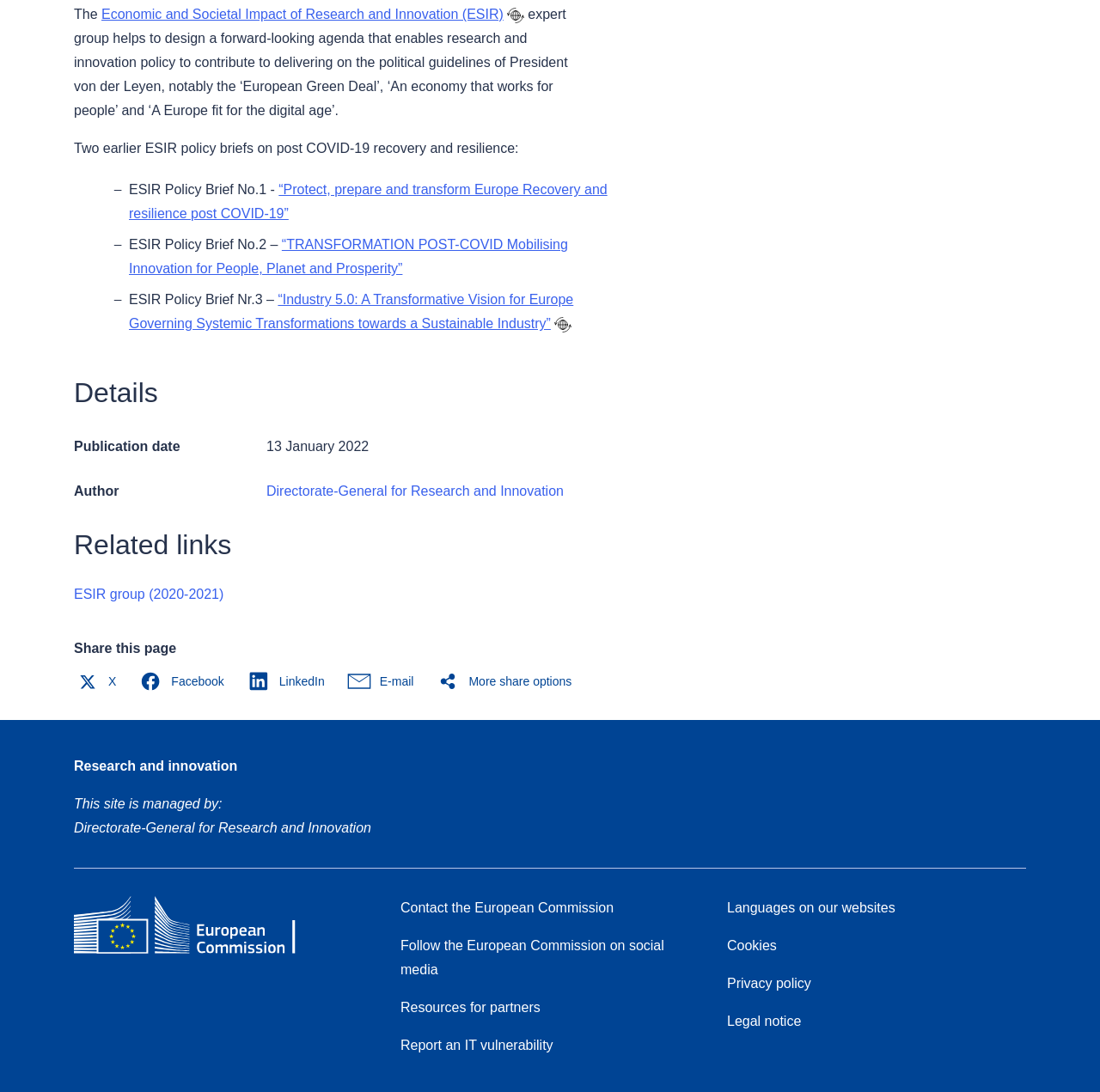Identify the bounding box coordinates for the UI element described by the following text: "Resources for partners". Provide the coordinates as four float numbers between 0 and 1, in the format [left, top, right, bottom].

[0.364, 0.915, 0.491, 0.929]